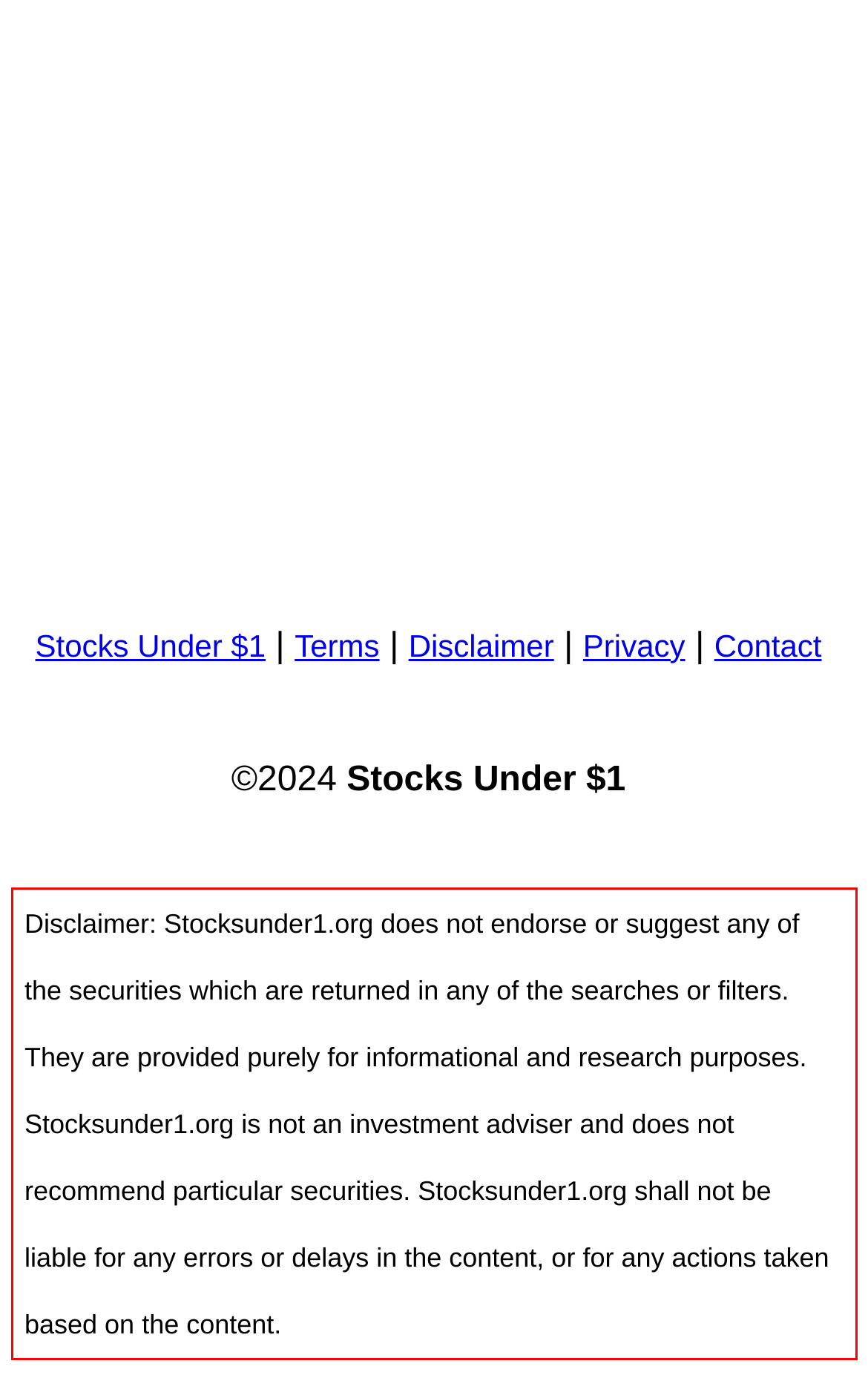Given the screenshot of a webpage, identify the red rectangle bounding box and recognize the text content inside it, generating the extracted text.

Disclaimer: Stocksunder1.org does not endorse or suggest any of the securities which are returned in any of the searches or filters. They are provided purely for informational and research purposes. Stocksunder1.org is not an investment adviser and does not recommend particular securities. Stocksunder1.org shall not be liable for any errors or delays in the content, or for any actions taken based on the content.